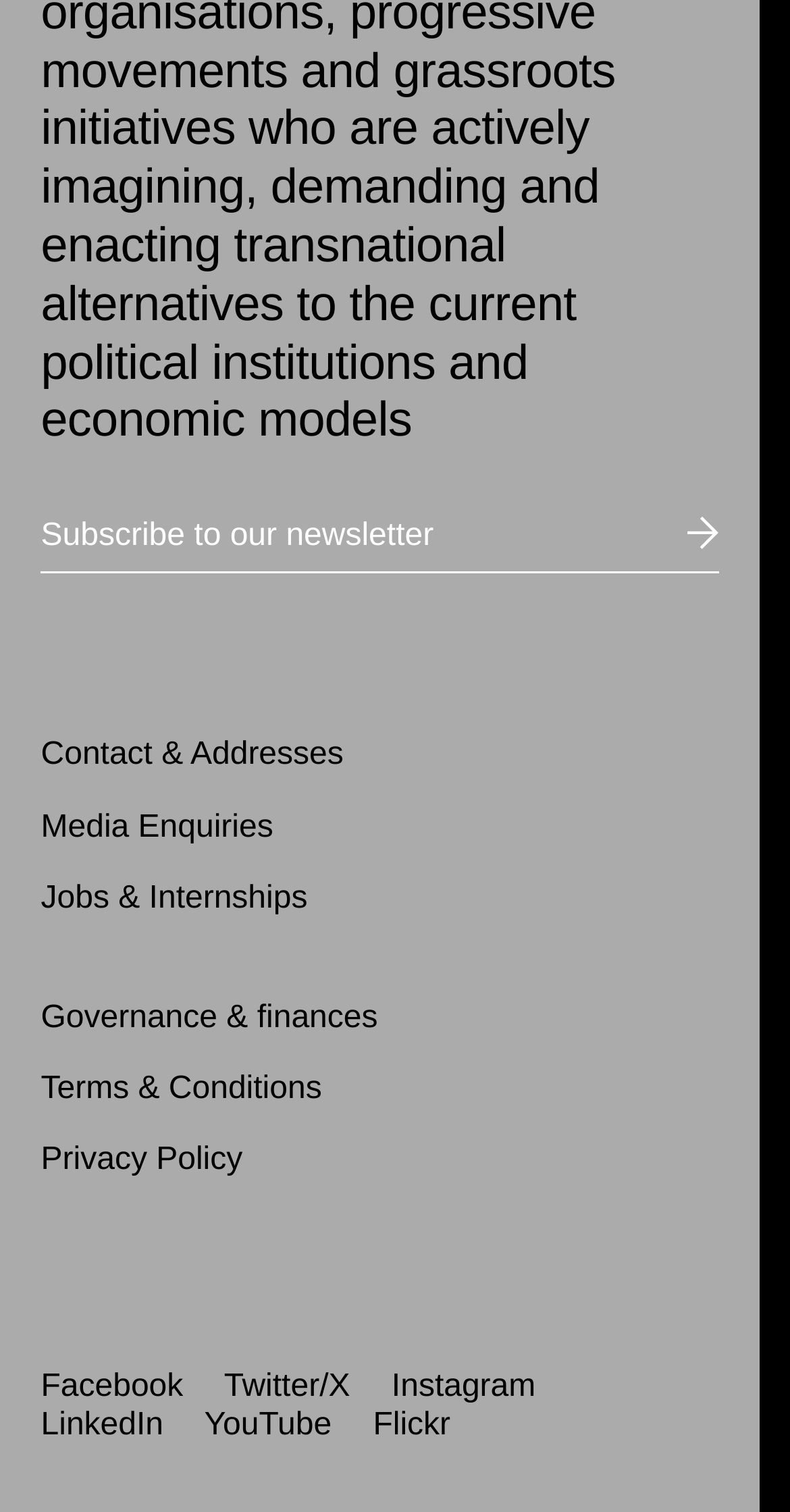Please find the bounding box coordinates of the section that needs to be clicked to achieve this instruction: "Follow on Facebook".

[0.052, 0.905, 0.232, 0.928]